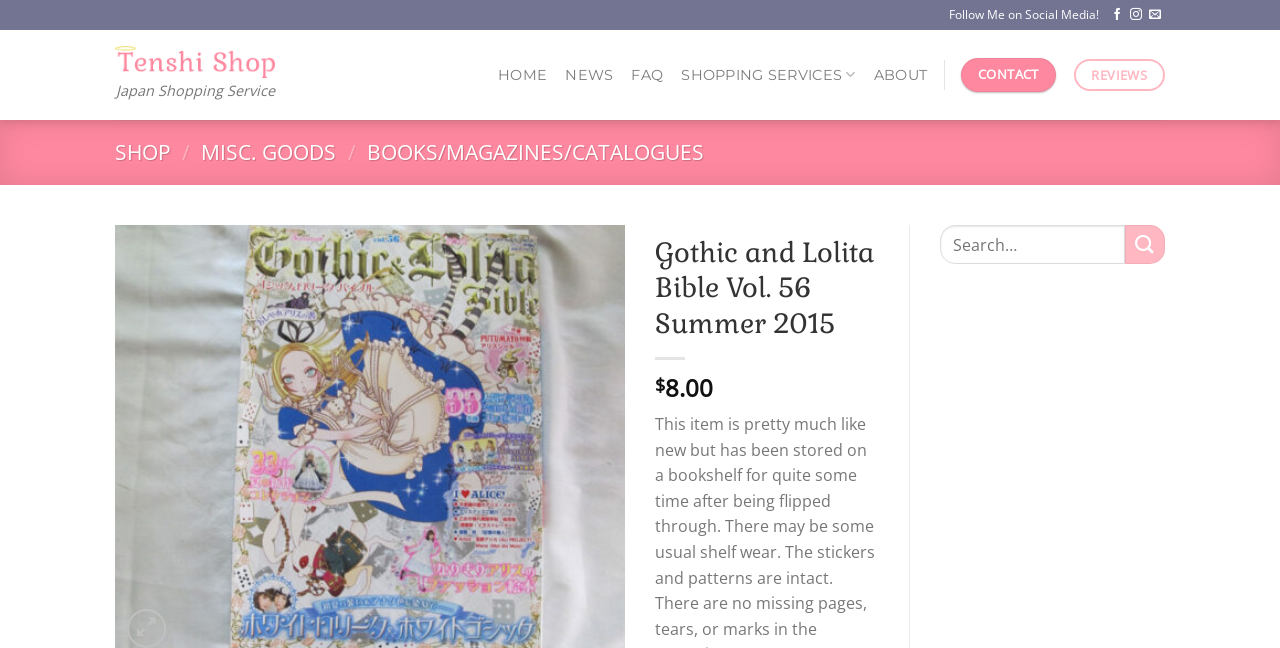Pinpoint the bounding box coordinates of the element to be clicked to execute the instruction: "Click the '1719 N. 3rd Ave. Wausau, WI 54401' address link".

None